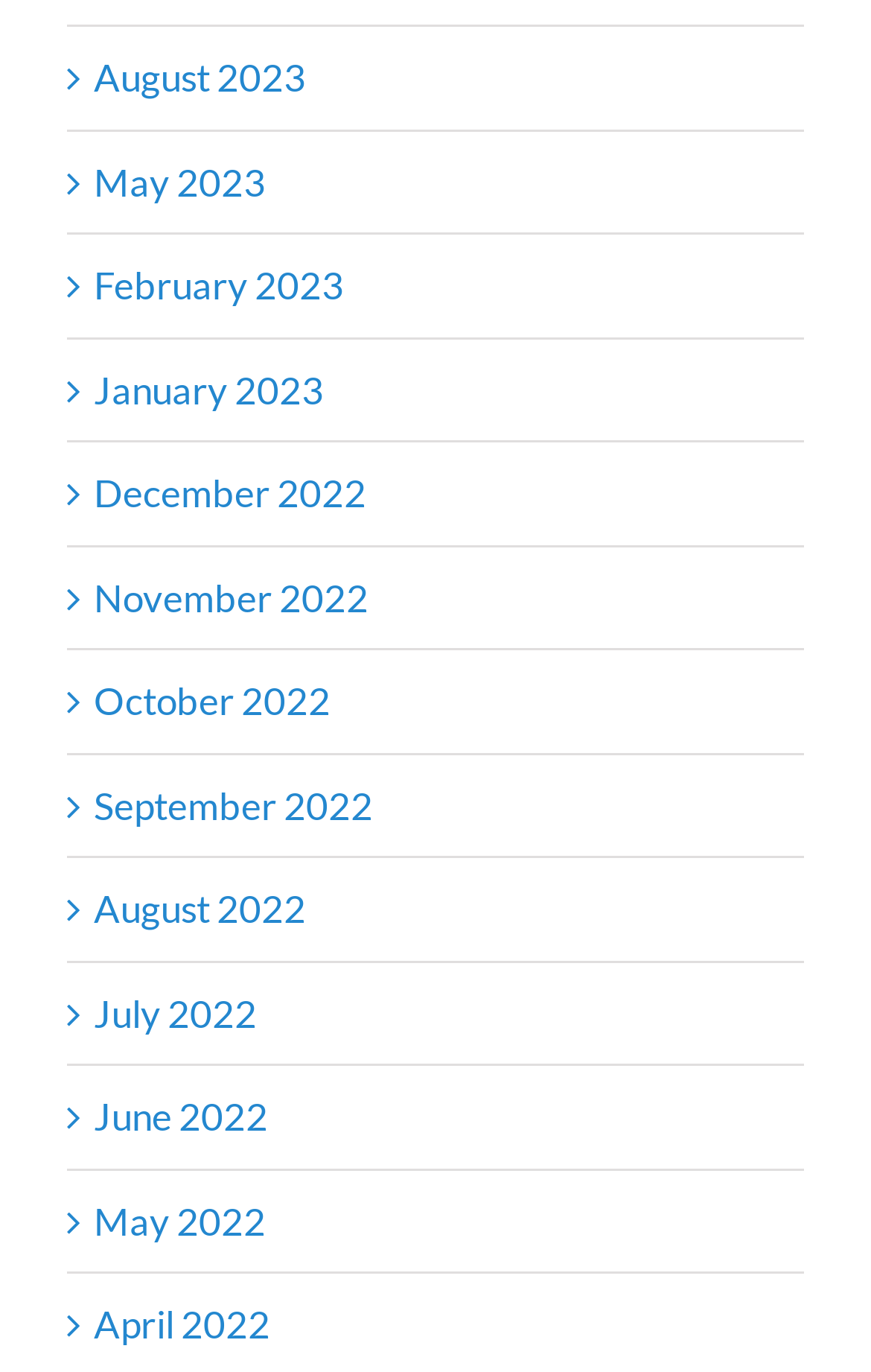Can you provide the bounding box coordinates for the element that should be clicked to implement the instruction: "View May 2022"?

[0.108, 0.872, 0.305, 0.906]